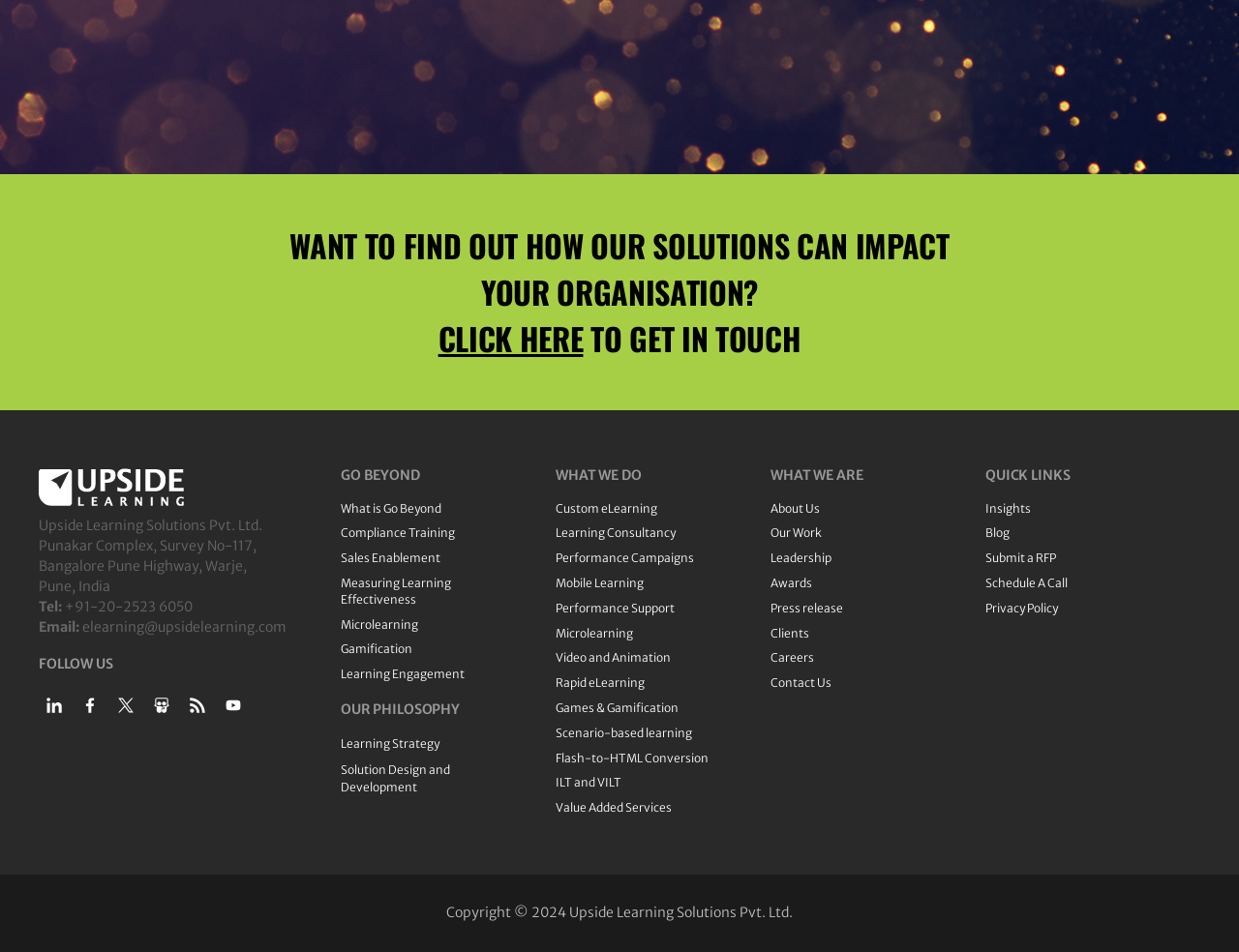Please specify the bounding box coordinates of the clickable region to carry out the following instruction: "Follow Upside Learning on social media". The coordinates should be four float numbers between 0 and 1, in the format [left, top, right, bottom].

[0.031, 0.724, 0.056, 0.757]